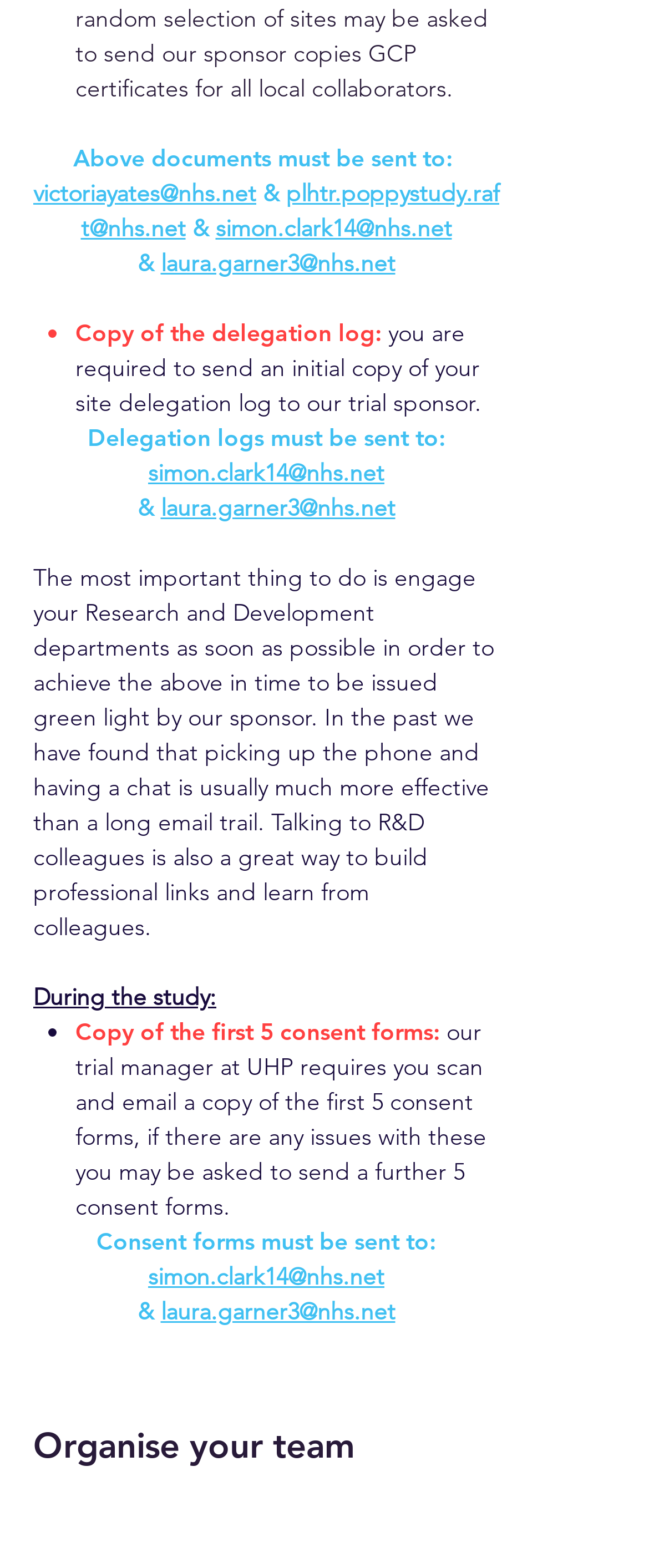Pinpoint the bounding box coordinates for the area that should be clicked to perform the following instruction: "Send an email to victoriayates@nhs.net".

[0.051, 0.114, 0.395, 0.133]